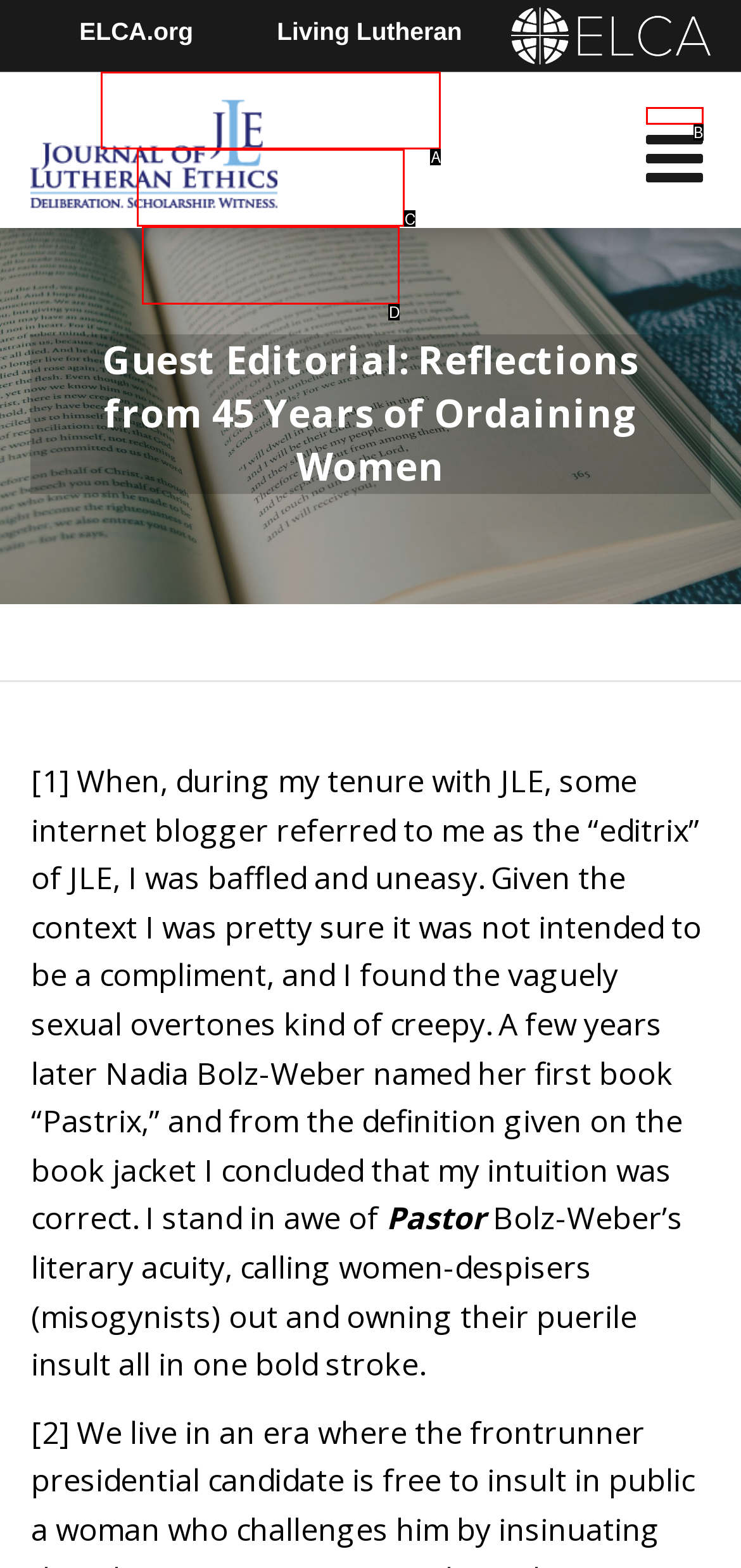Examine the description: Churchwide Assembly and indicate the best matching option by providing its letter directly from the choices.

A